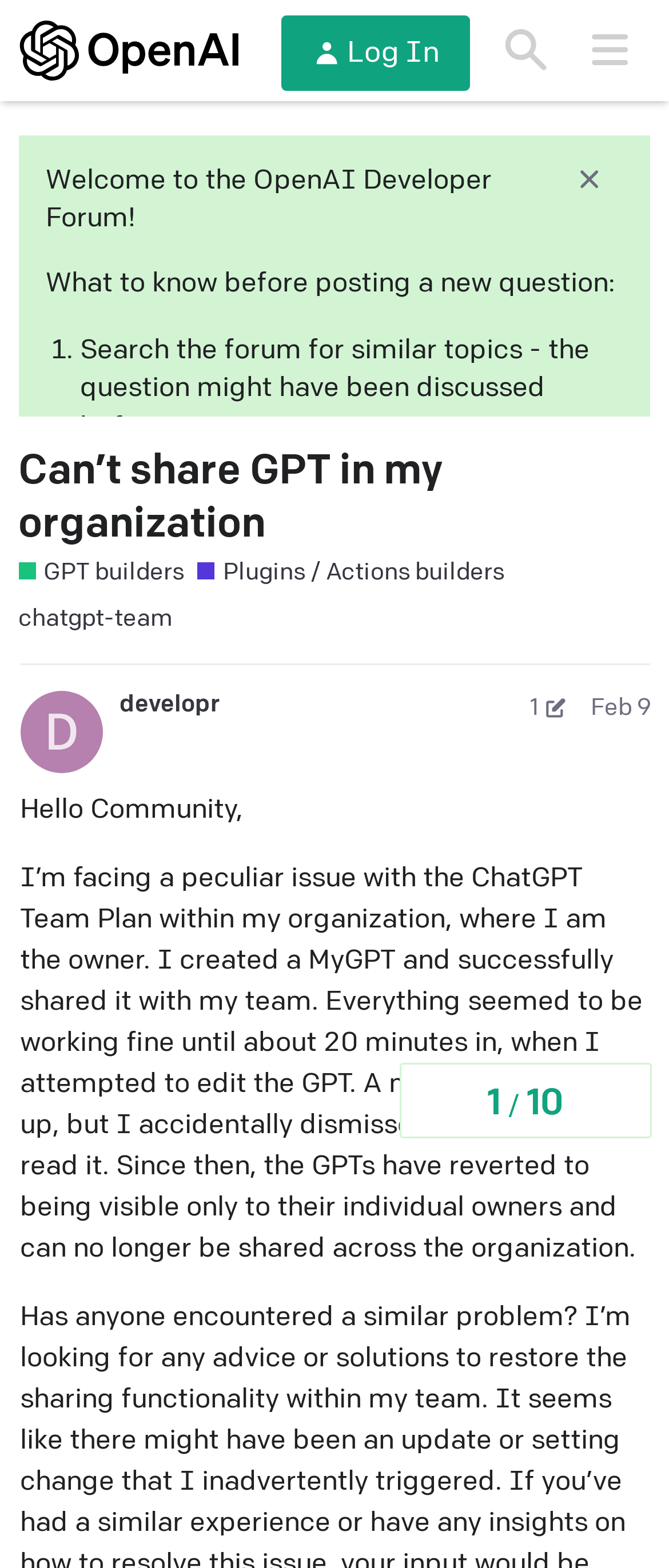Please find and generate the text of the main header of the webpage.

Can’t share GPT in my organization